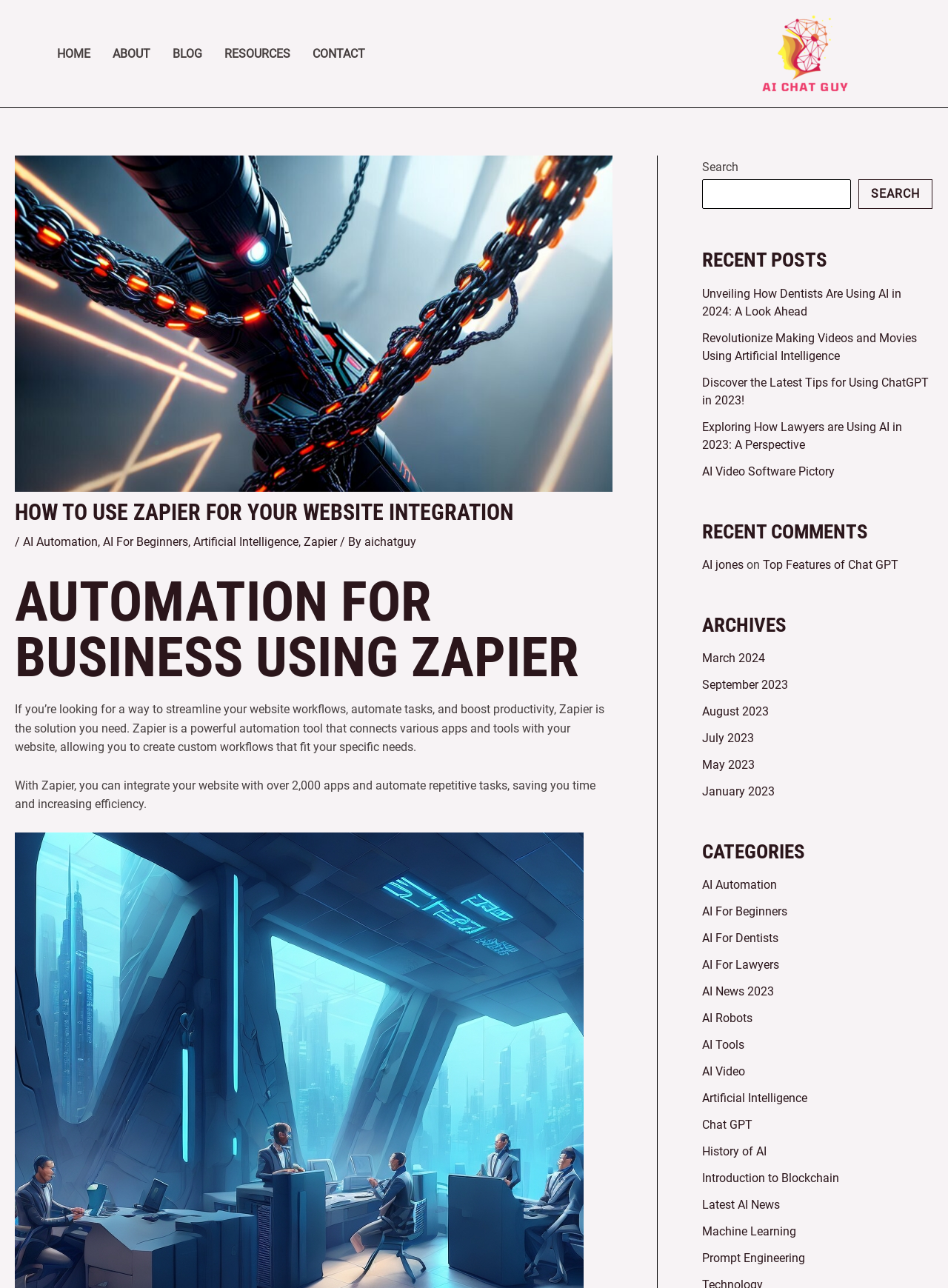Locate the bounding box of the UI element described by: "Resources" in the given webpage screenshot.

[0.237, 0.019, 0.33, 0.065]